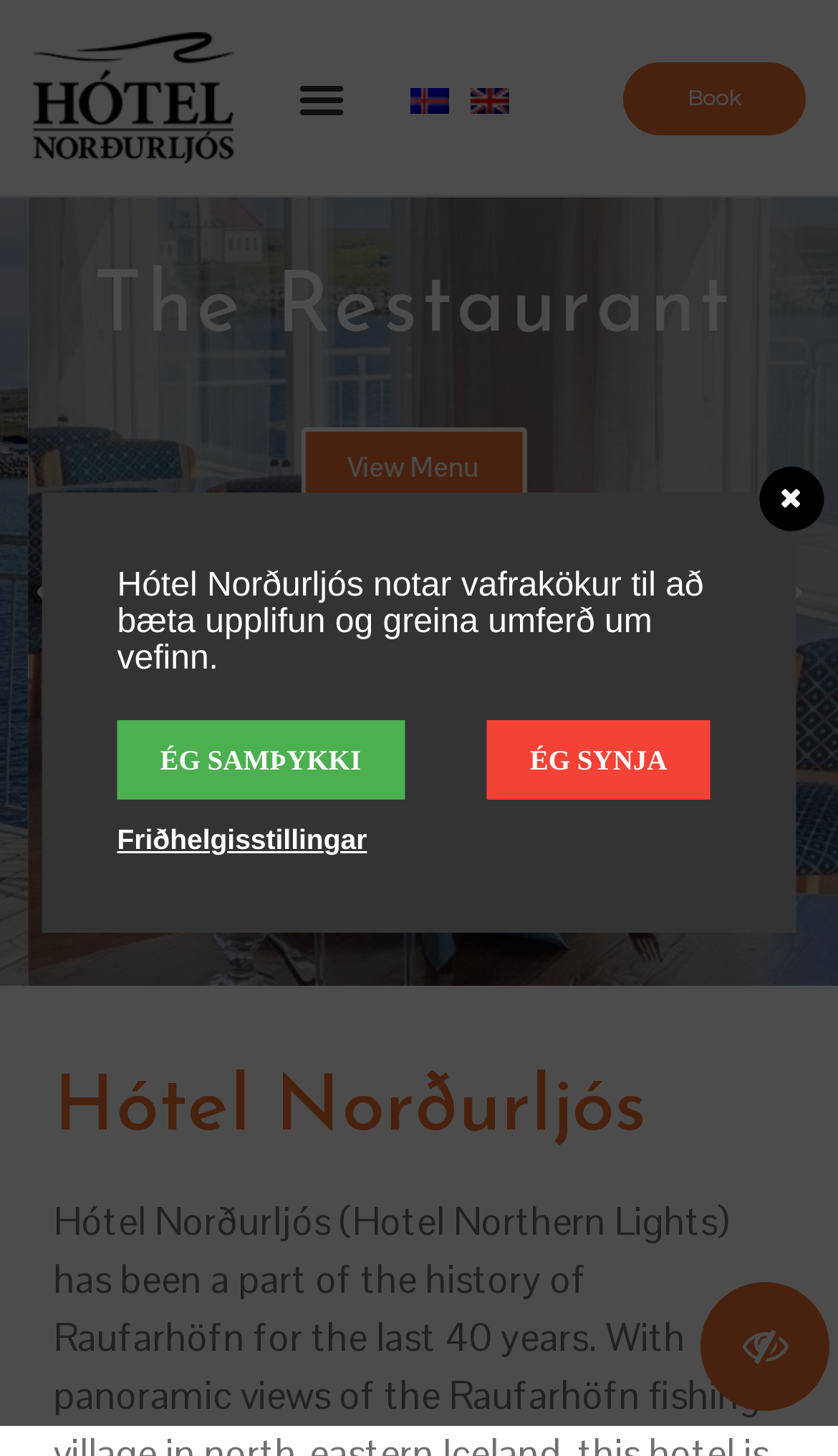Please answer the following question using a single word or phrase: 
What is the purpose of the 'Book' button?

To book a room